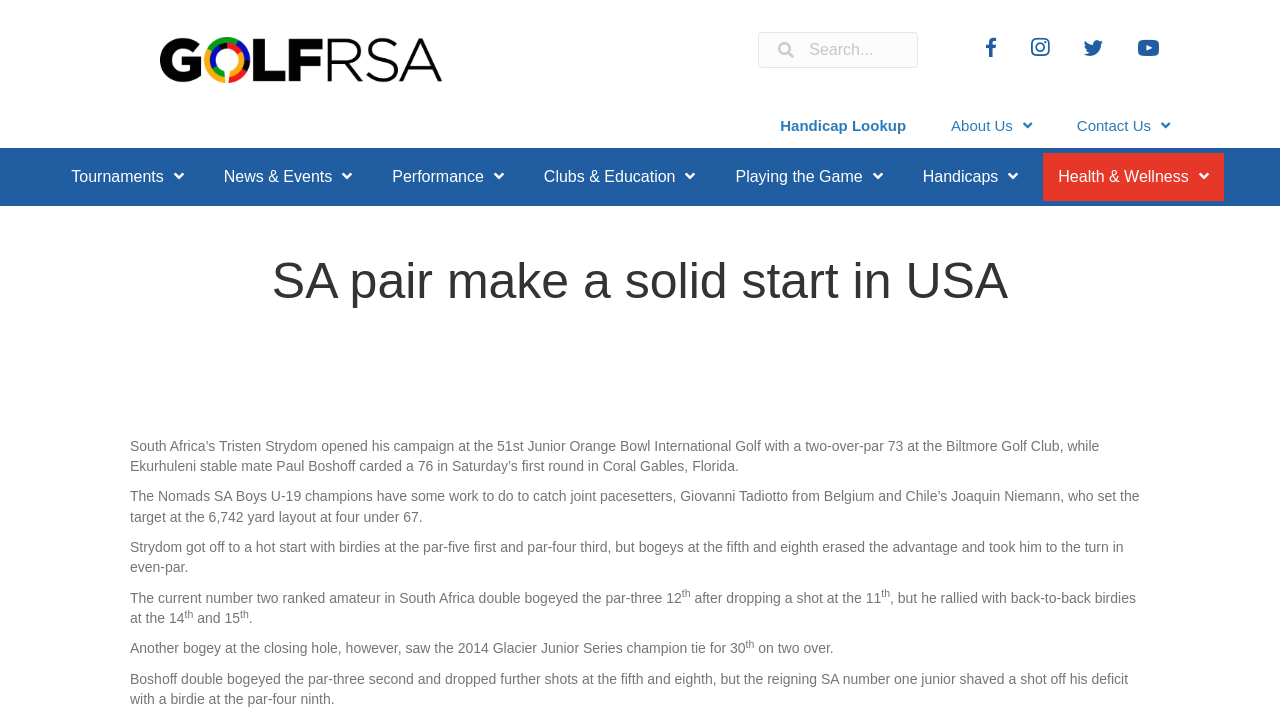Identify the text that serves as the heading for the webpage and generate it.

SA pair make a solid start in USA